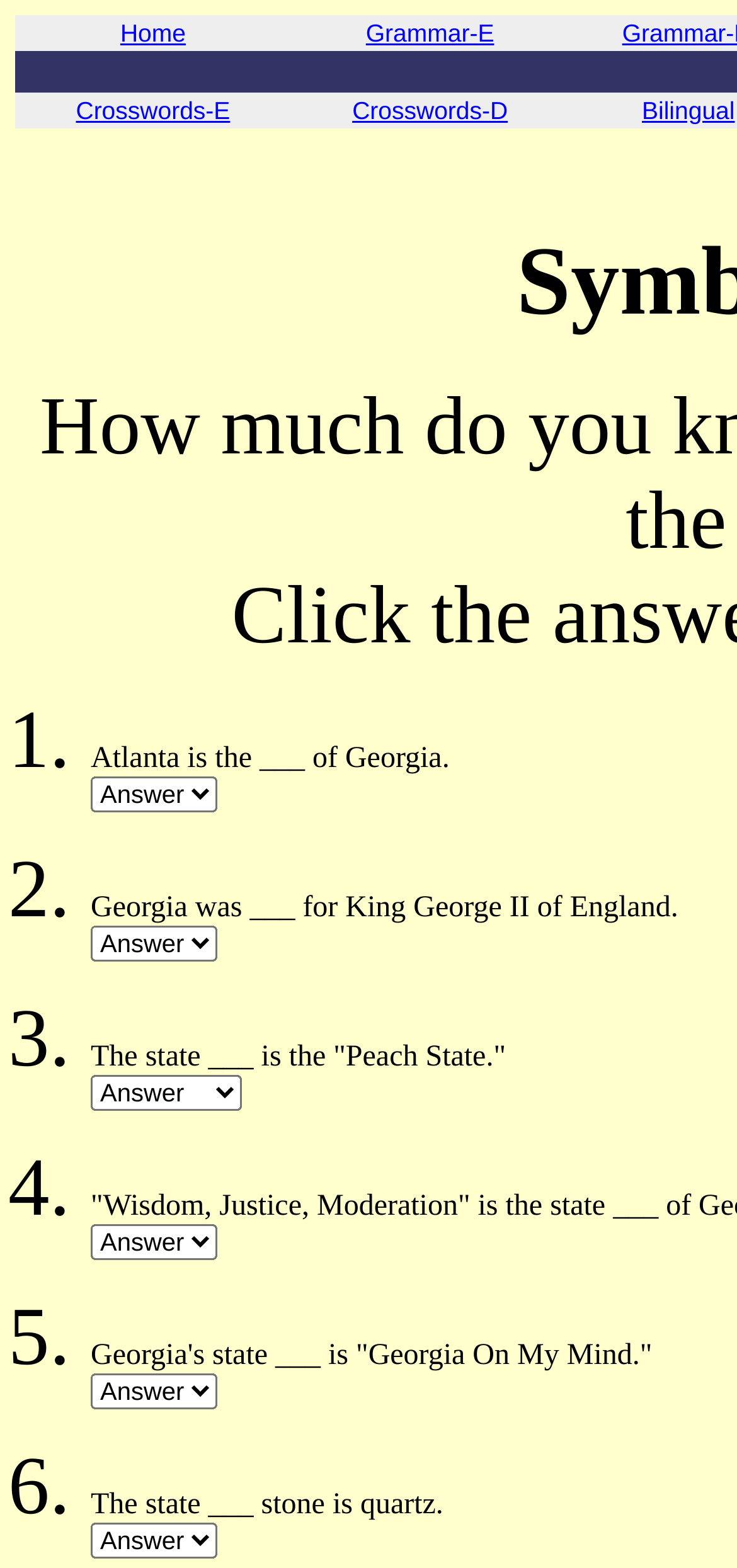Find the main header of the webpage and produce its text content.

Symbols of Georgia